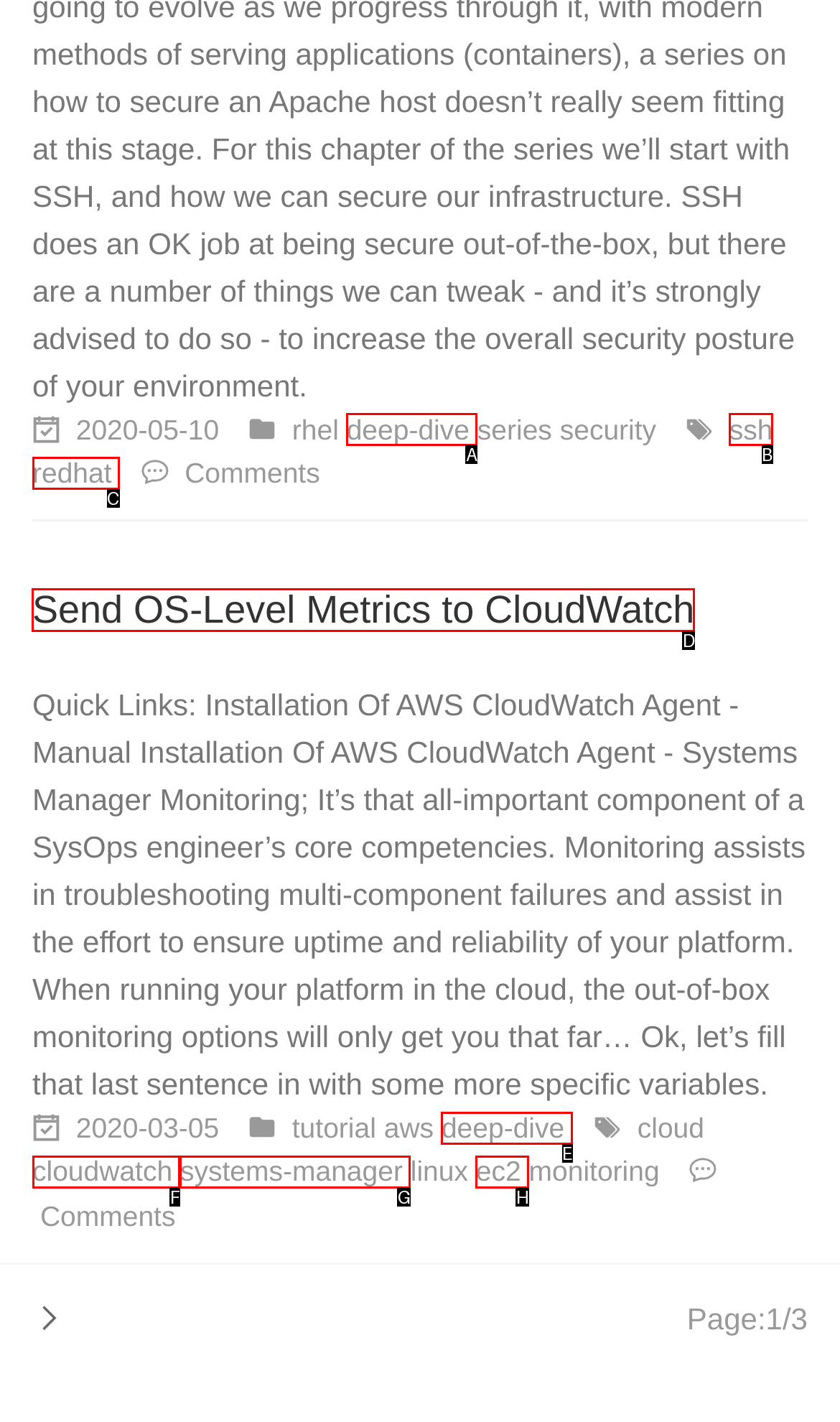Select the proper HTML element to perform the given task: Click on the 'Send OS-Level Metrics to CloudWatch' link Answer with the corresponding letter from the provided choices.

D